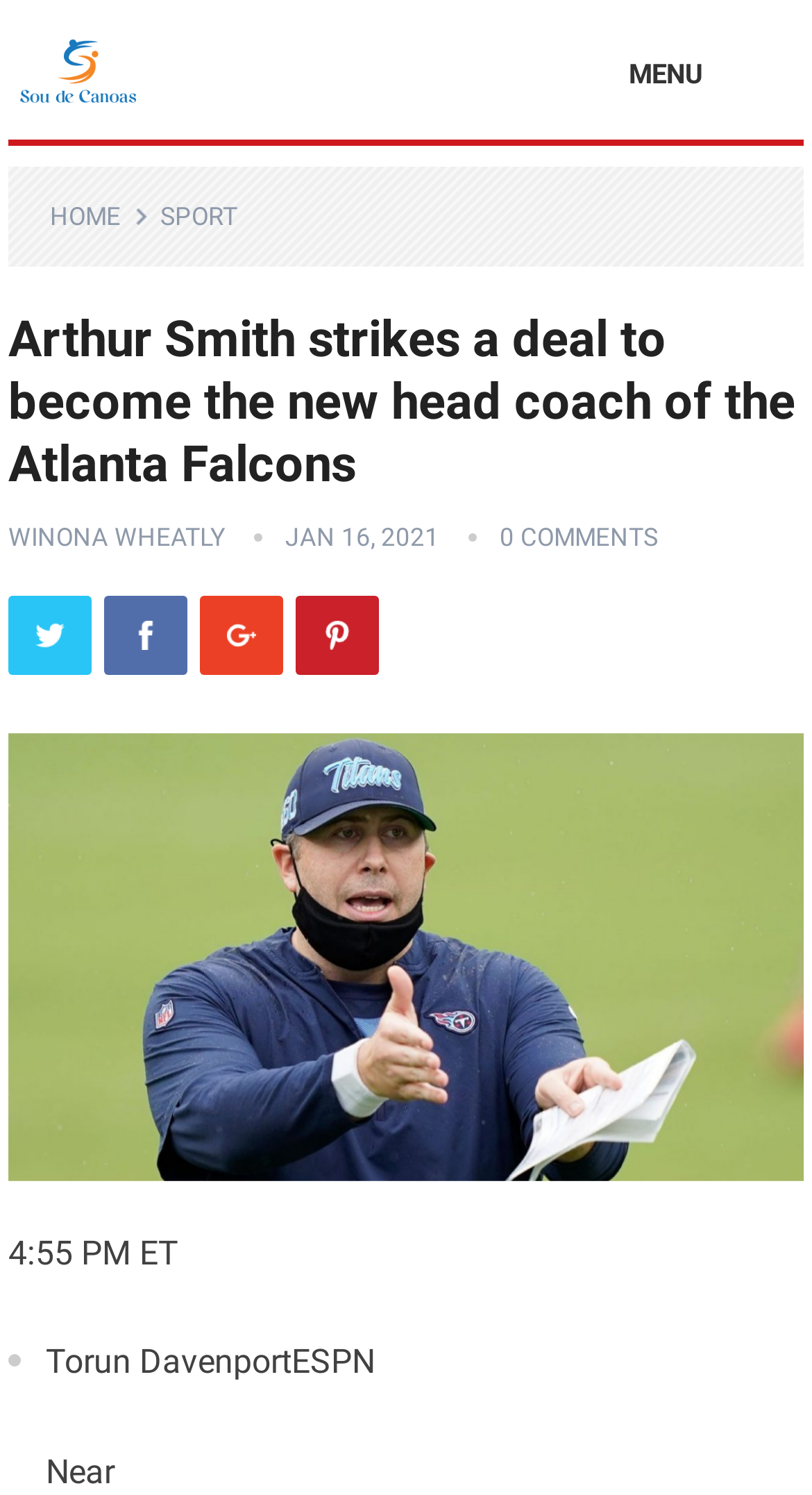Provide a thorough summary of the webpage.

The webpage appears to be a news article about Arthur Smith becoming the new head coach of the Atlanta Falcons. At the top left, there is a link to the homepage, followed by a link to the sports section. Below these links, there is a header section that spans the entire width of the page, containing the article title "Arthur Smith strikes a deal to become the new head coach of the Atlanta Falcons". 

To the right of the article title, there are links to the author's name, Winona Wheatly, and the date of the article, January 16, 2021. Below these links, there are social media links to Twitter, Facebook, Google+, and Pinterest, each accompanied by its respective icon. 

The main content of the article is an image that takes up most of the page, with a caption that matches the article title. At the bottom left of the page, there is a timestamp "4:55 PM ET", followed by the author's name, Torun Davenport, and their affiliation, ESPN. The text "Near" is located at the very bottom of the page.